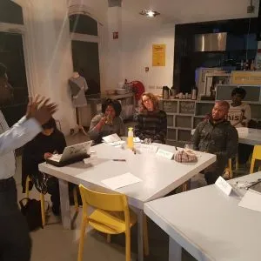Reply to the question with a single word or phrase:
What is the lighting condition in the room?

Well-lit